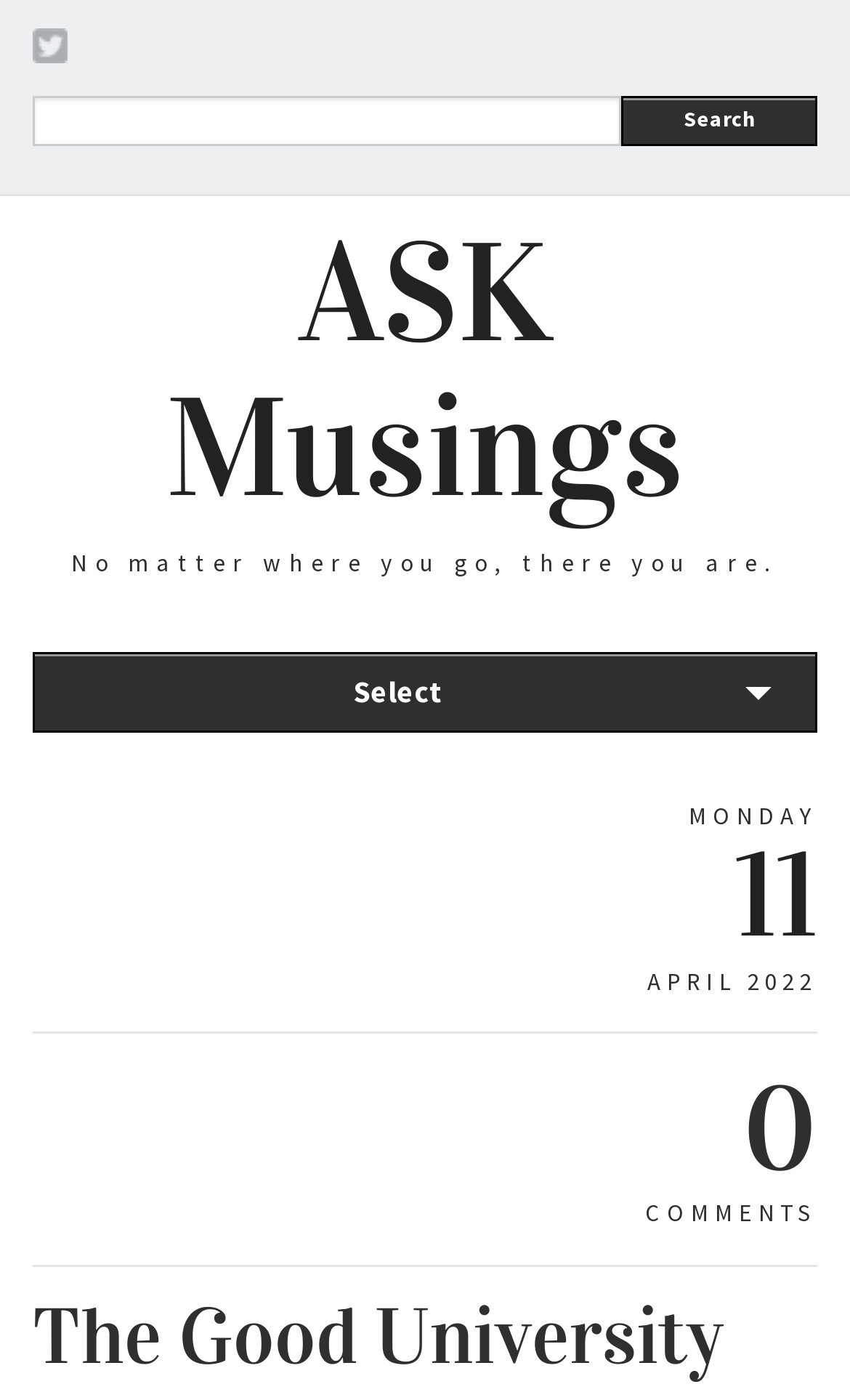What is the date mentioned on the page? Analyze the screenshot and reply with just one word or a short phrase.

APRIL 2022